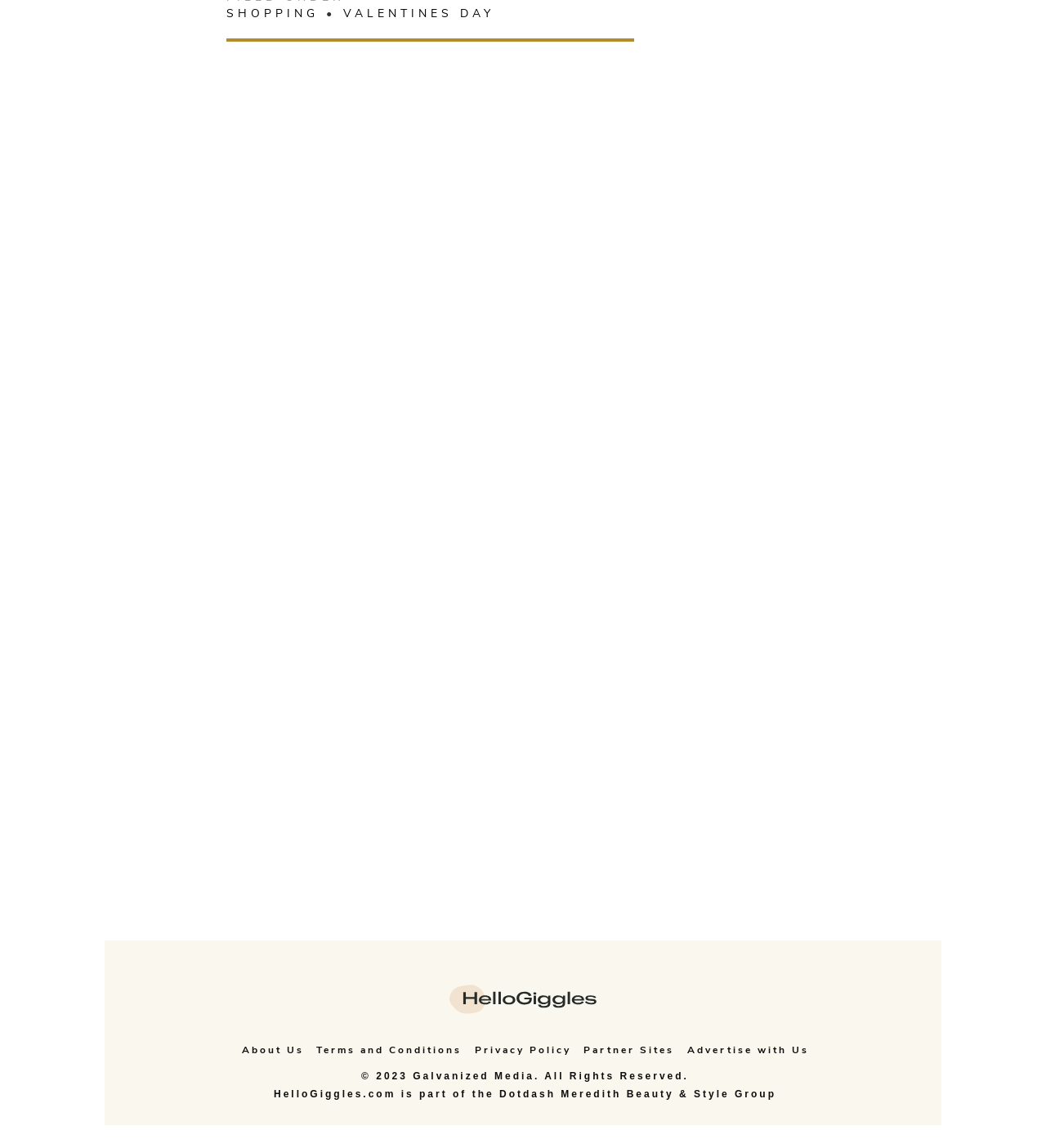How many images are on the page?
Refer to the image and provide a concise answer in one word or phrase.

1